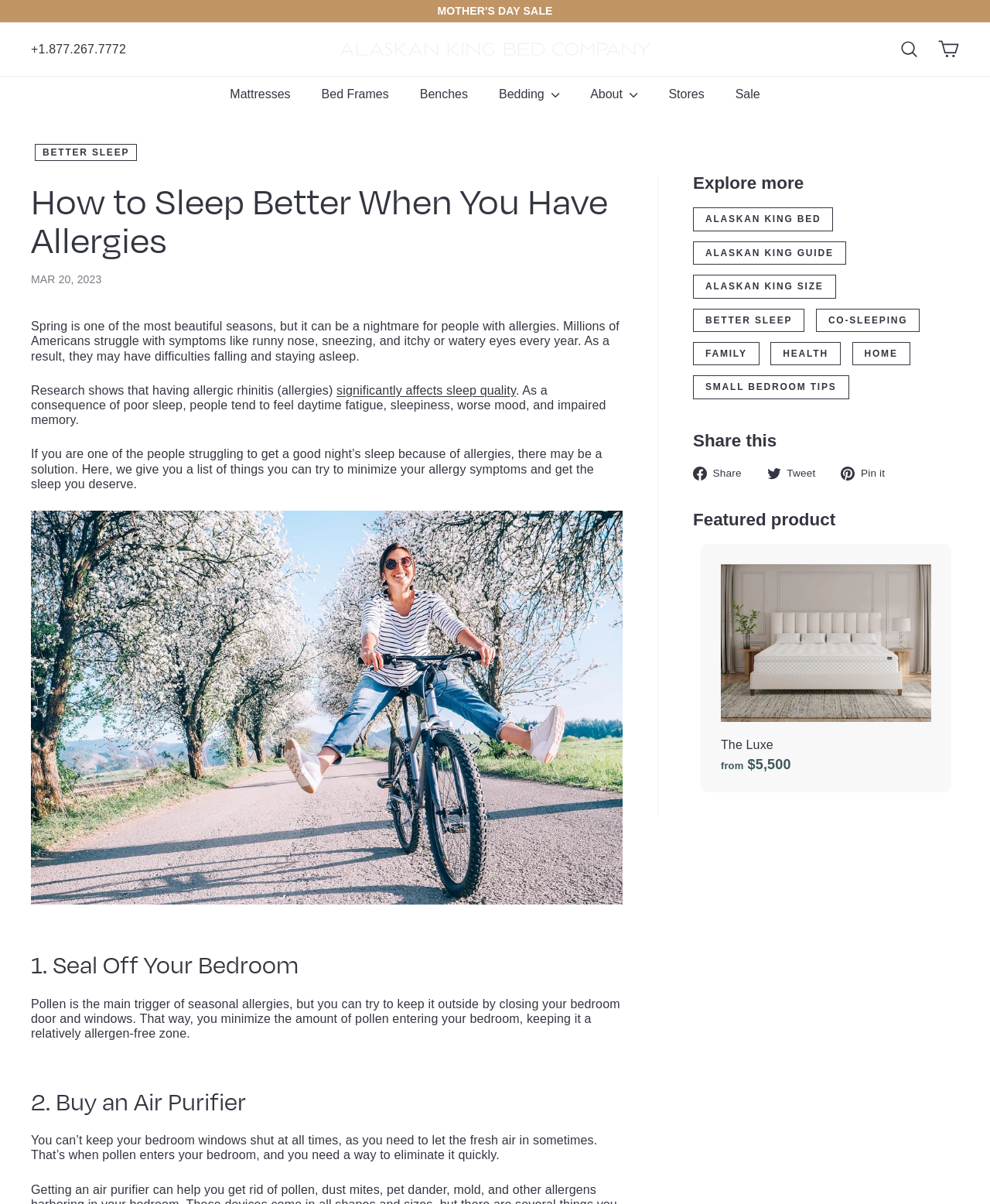Can you identify the bounding box coordinates of the clickable region needed to carry out this instruction: 'Read the article about changing the sand in your sand filter'? The coordinates should be four float numbers within the range of 0 to 1, stated as [left, top, right, bottom].

None